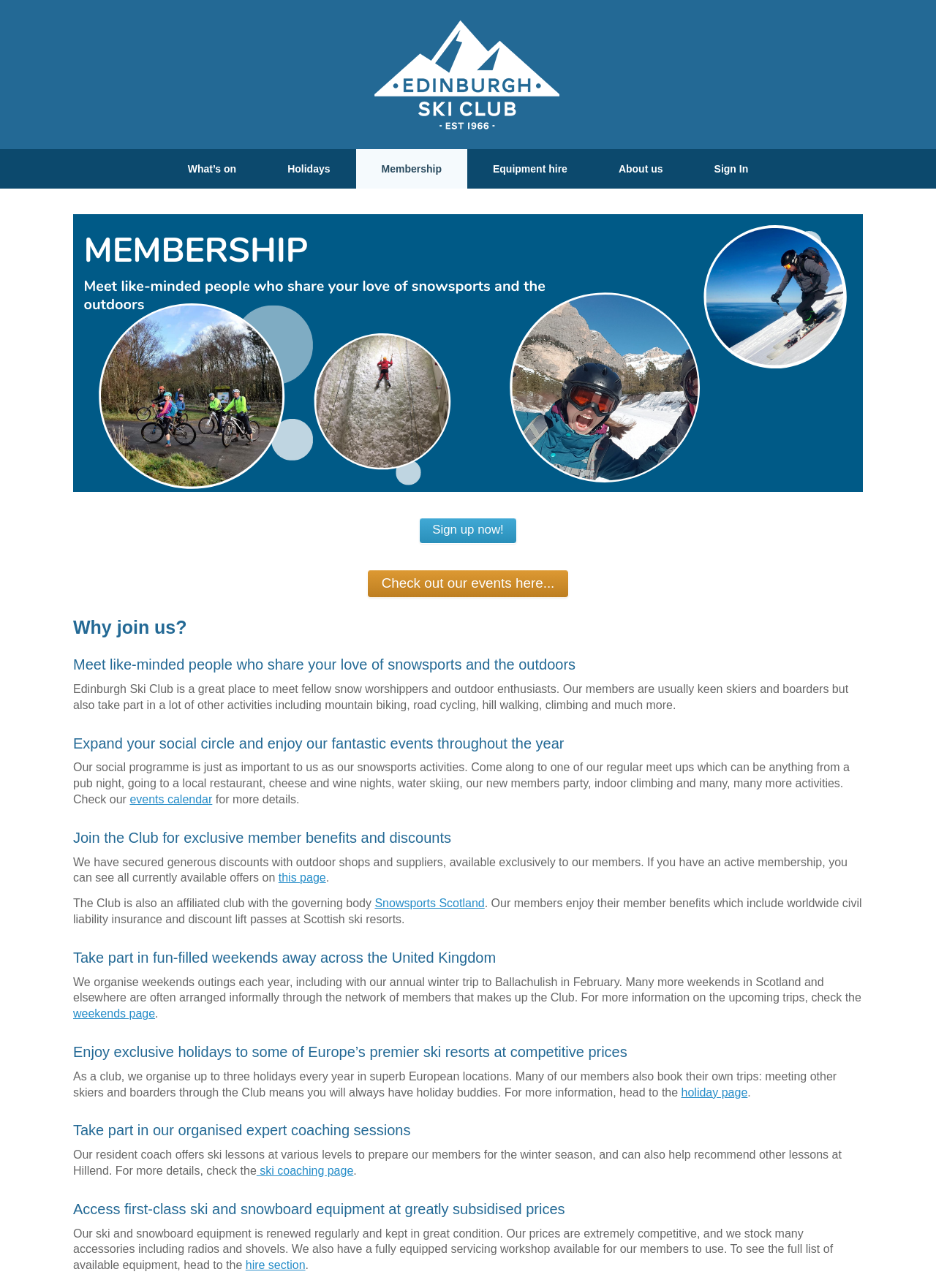How often does the club organise weekends away?
Answer the question in as much detail as possible.

The text states that the club organises 'weekends outings each year, including with our annual winter trip to Ballachulish in February', which suggests that the club organises several weekends away throughout the year.